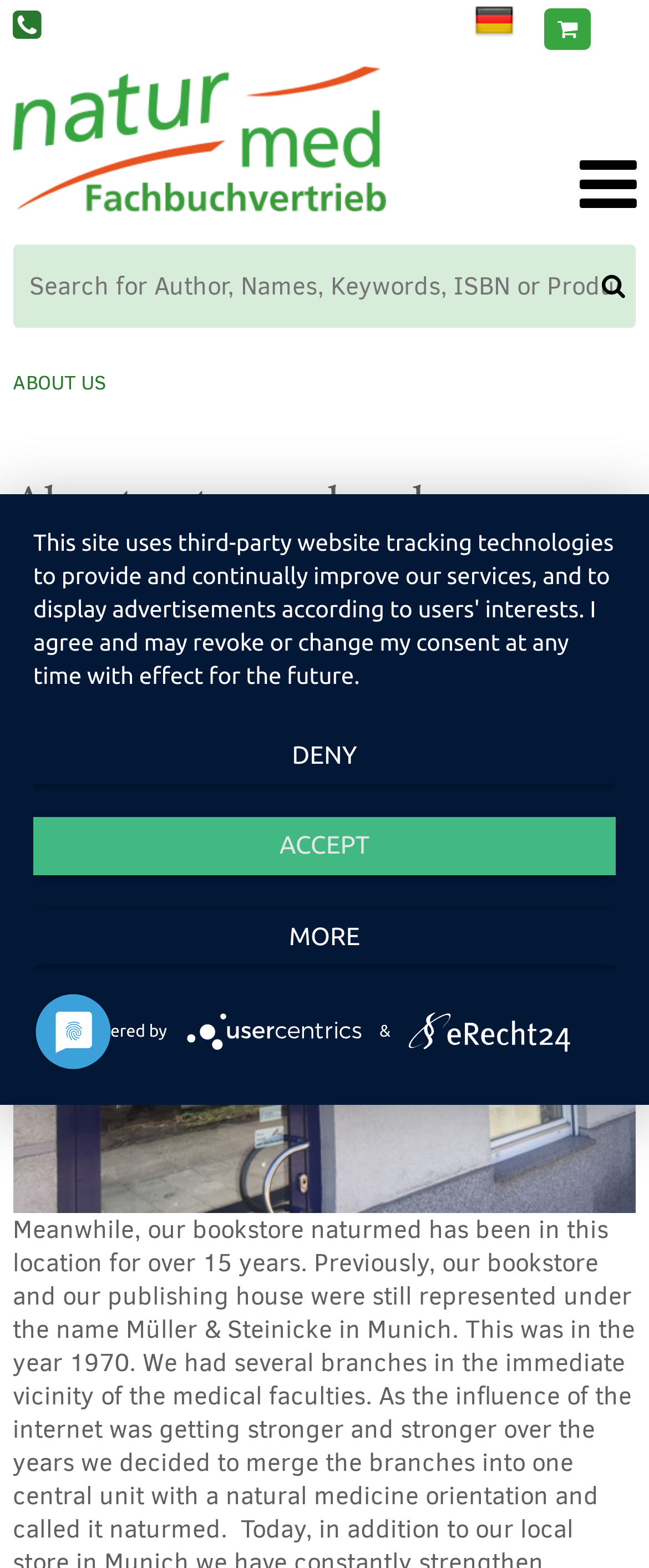Generate a comprehensive description of the webpage content.

This webpage is about the history of a bookstore and publishing house called naturmed. At the top right corner, there is a link to switch the language to German. Below it, there is a layout table with a link to the naturmed website, accompanied by an image of the naturmed logo. On the top right side of the table, there is another link with no text.

Underneath the table, there is a search bar where users can search for authors, names, keywords, ISBN, or products. The search bar has a button on the right side and a text box where users can input their search queries.

The main content of the webpage starts with a heading that reads "About naturmed and our publishing firm Mueller & Steinicke". Below the heading, there is an image, followed by a paragraph of text that explains how the website uses third-party tracking technologies to provide services and display advertisements. This paragraph has three buttons: "Deny", "ACCEPT", and "MORE".

At the bottom of the webpage, there is a section with a "Powered by" label, accompanied by a logo of the Usercentrics Consent Management Platform and another logo with no text.